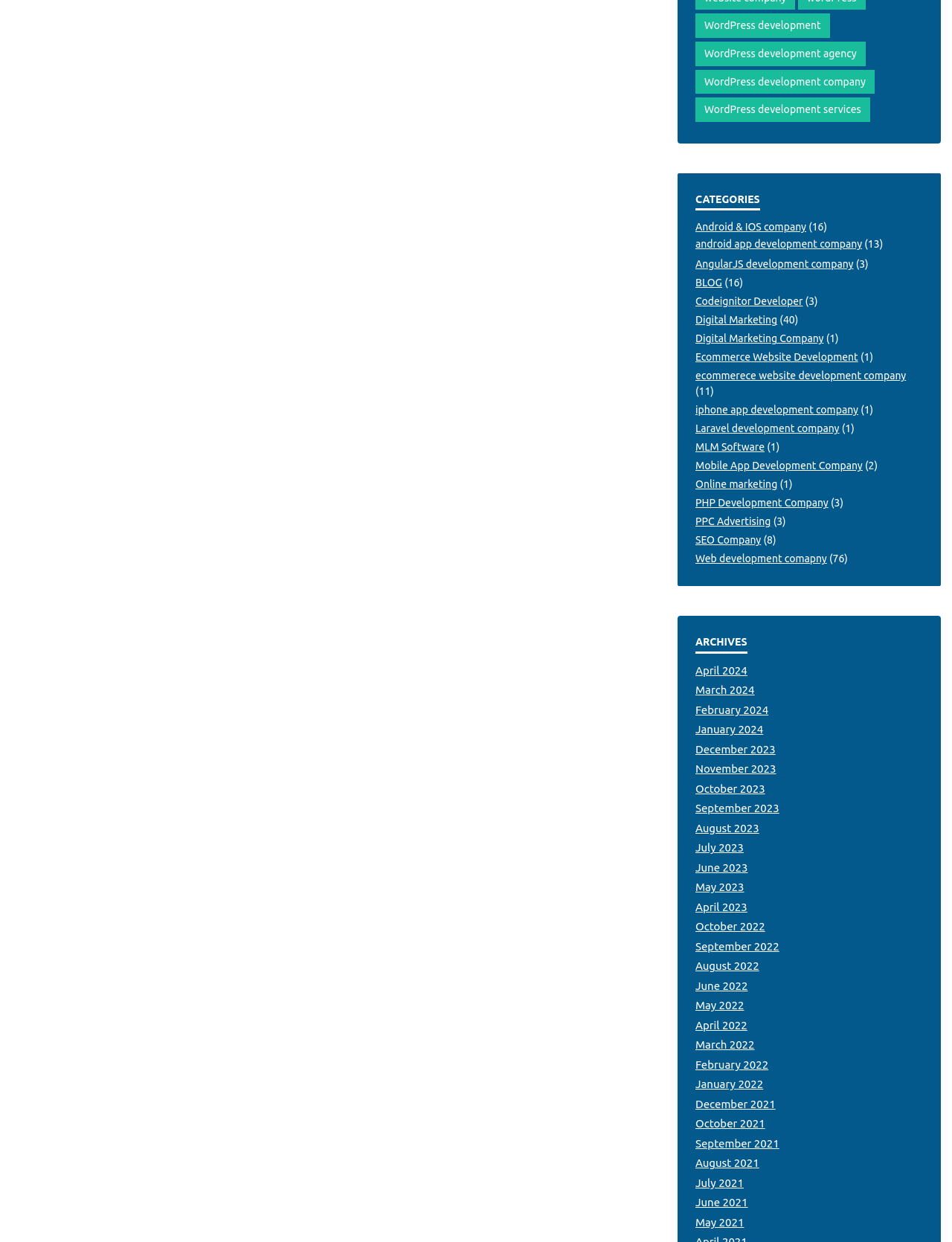Respond to the following question with a brief word or phrase:
How many items are in 'Android & IOS company'?

16